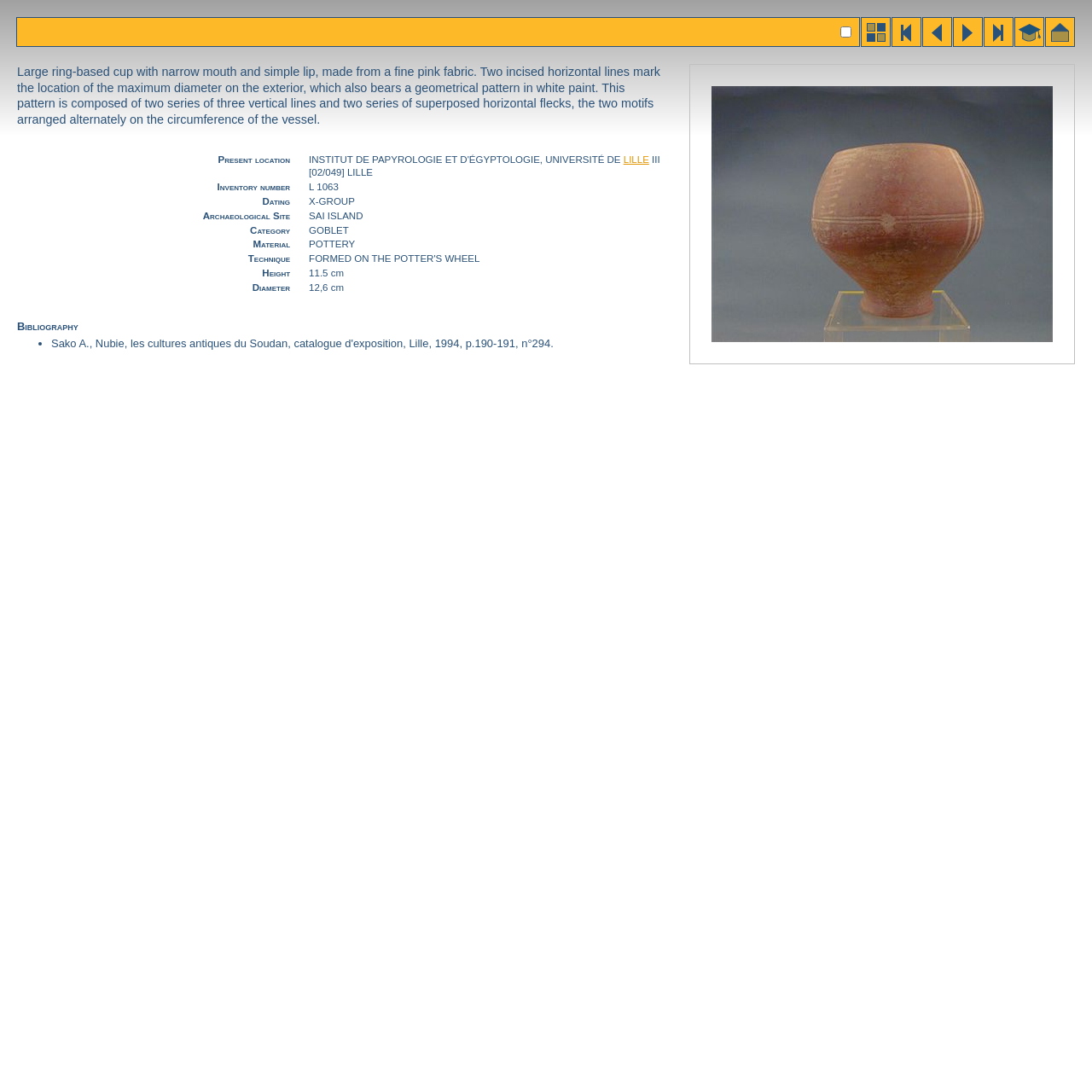What is the material of the artifact?
From the image, respond using a single word or phrase.

POTTERY